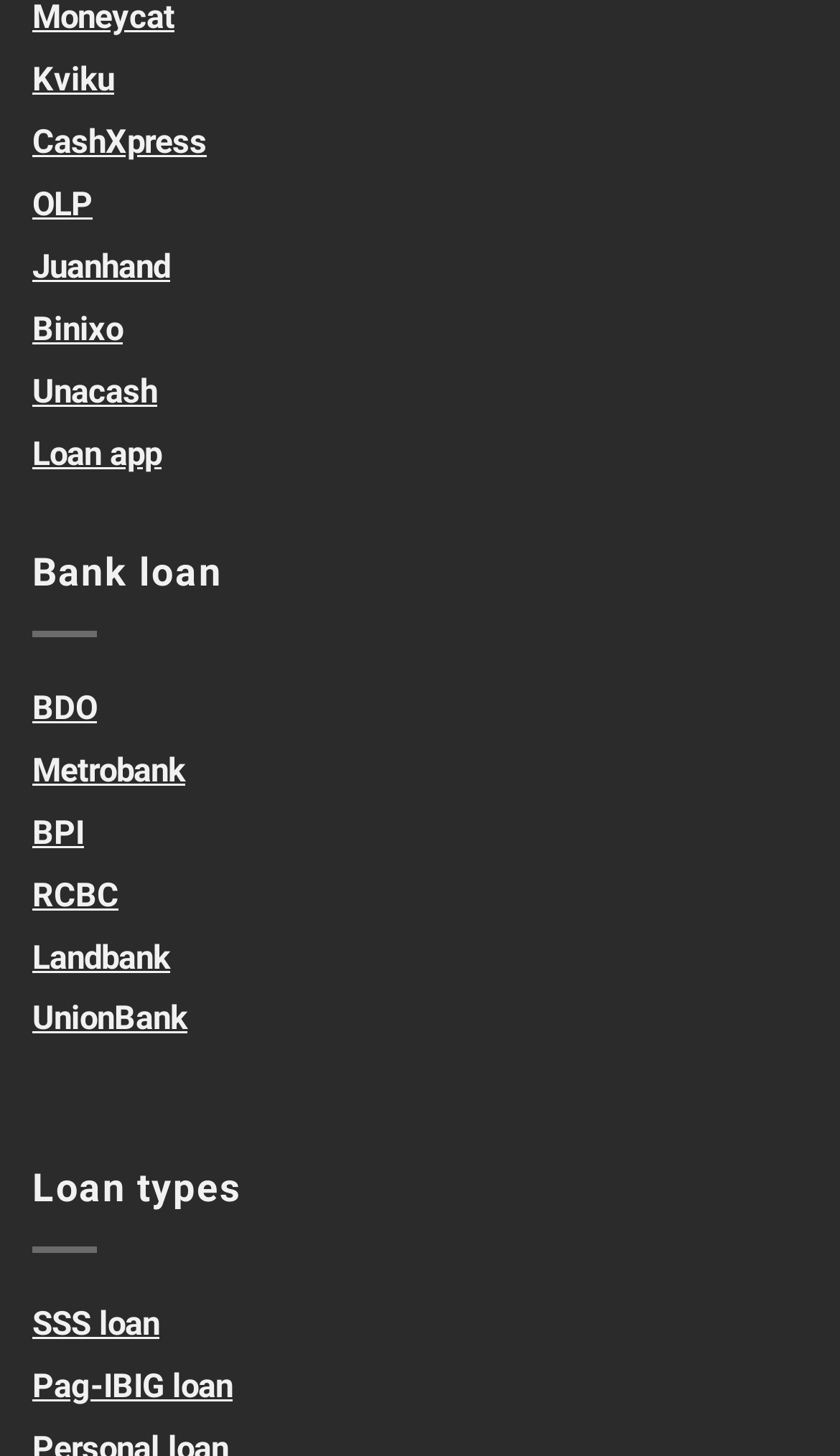Provide the bounding box coordinates, formatted as (top-left x, top-left y, bottom-right x, bottom-right y), with all values being floating point numbers between 0 and 1. Identify the bounding box of the UI element that matches the description: UnionBank

[0.038, 0.687, 0.223, 0.713]